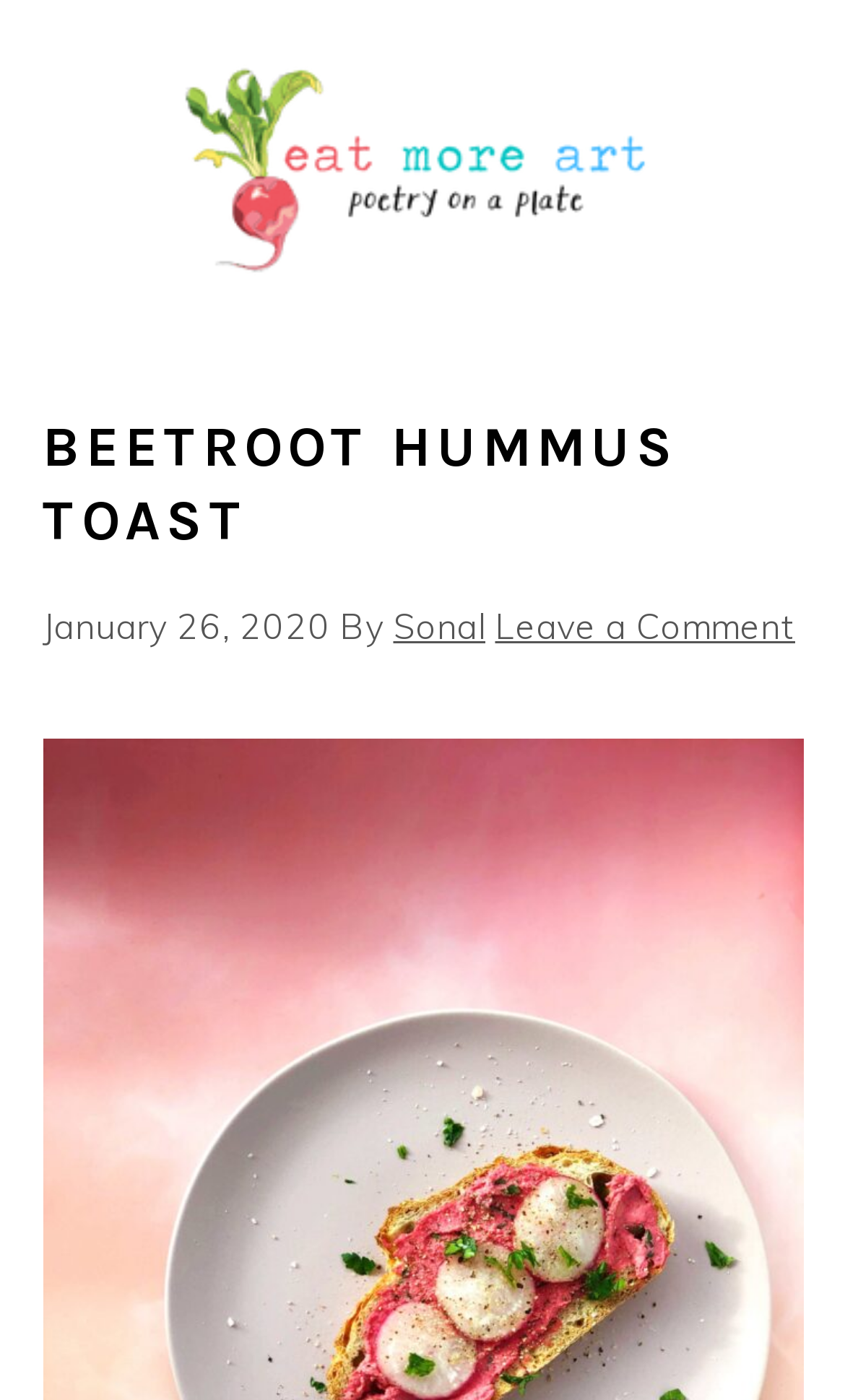Please provide a brief answer to the following inquiry using a single word or phrase:
What is the purpose of the link 'Leave a Comment'?

To leave a comment